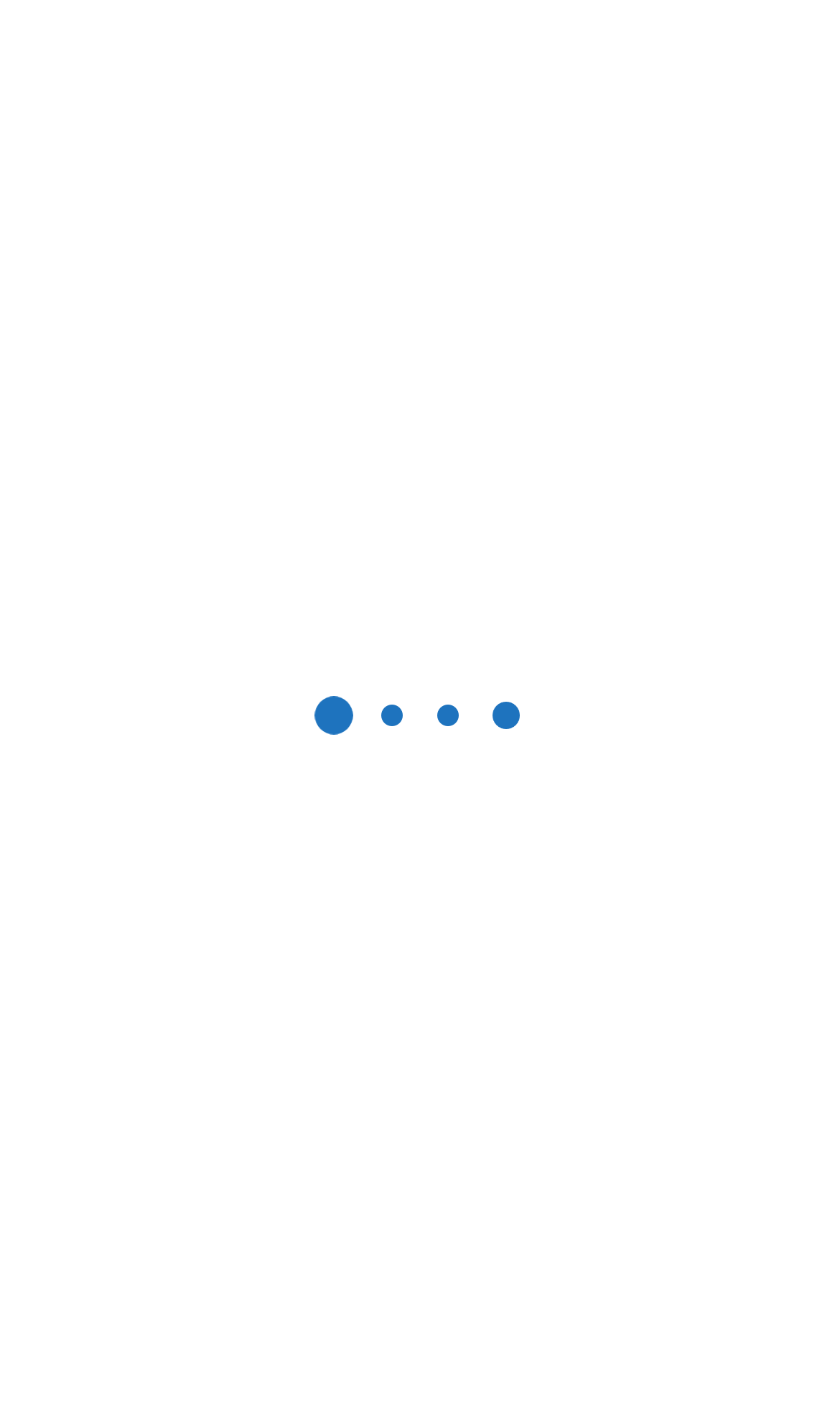What is the benefit of comparing insurance?
Please answer using one word or phrase, based on the screenshot.

You save